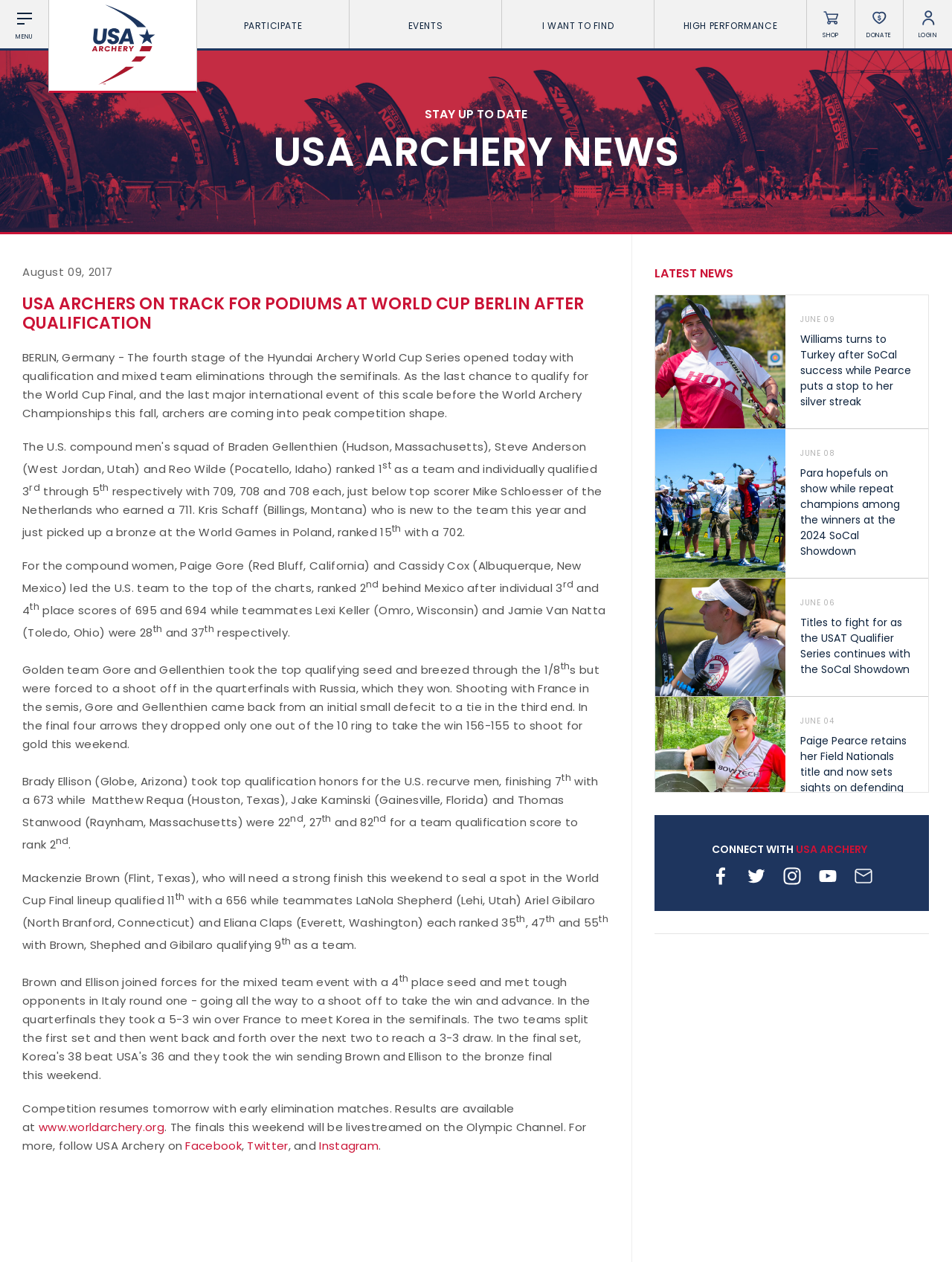Determine the coordinates of the bounding box for the clickable area needed to execute this instruction: "Click on the 'PARTICIPATE' link".

[0.207, 0.0, 0.366, 0.04]